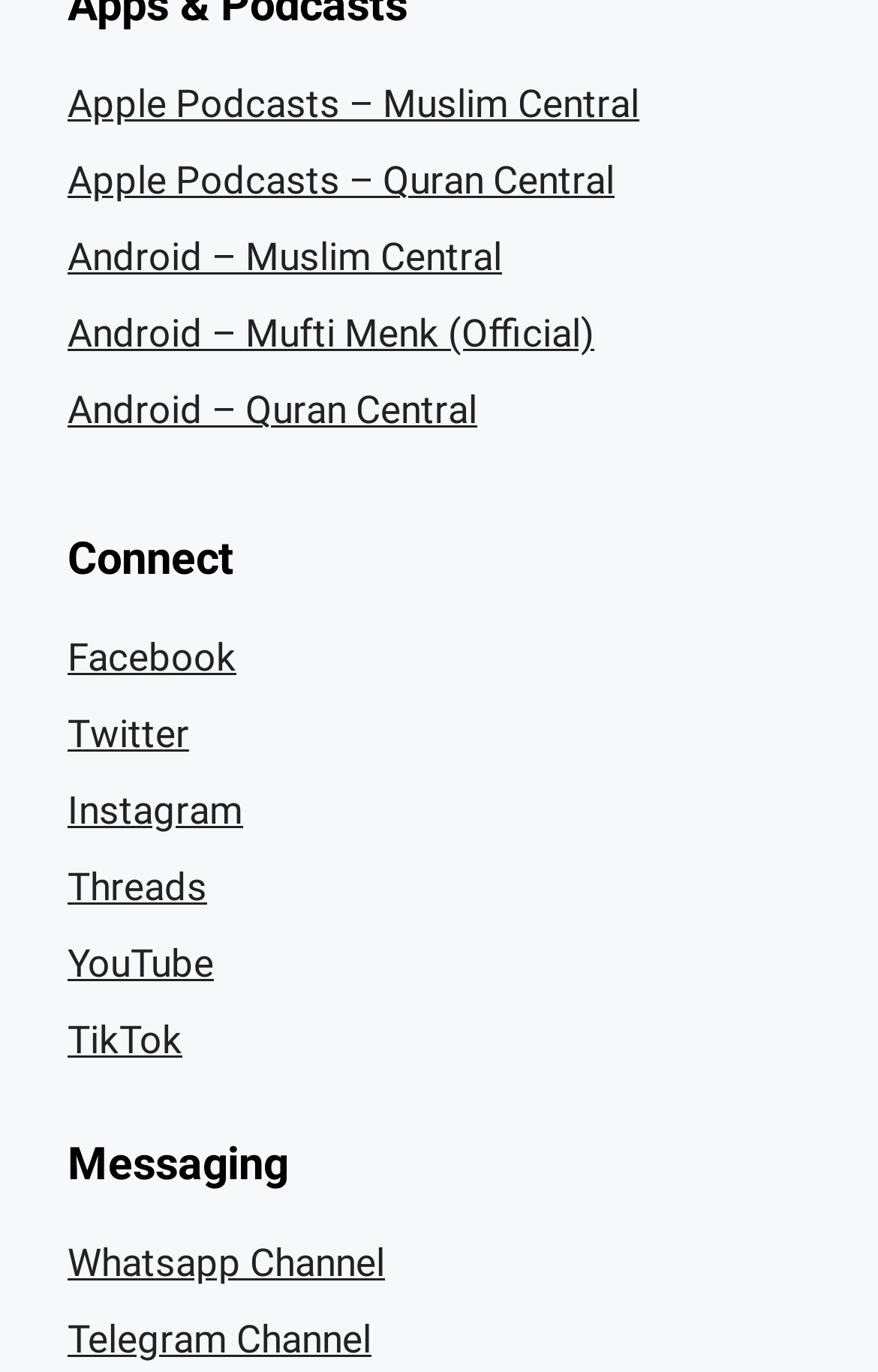Could you locate the bounding box coordinates for the section that should be clicked to accomplish this task: "Open Telegram Channel".

[0.077, 0.96, 0.423, 0.993]